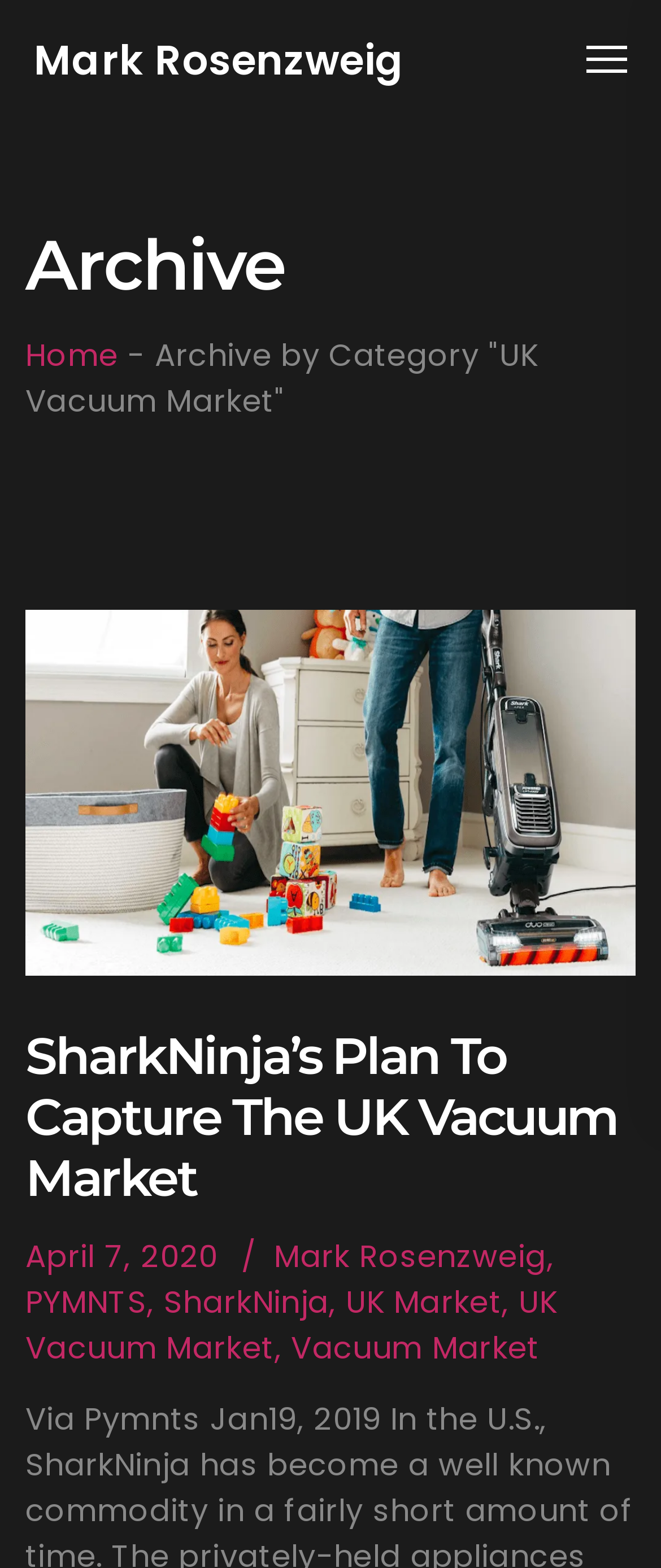Show the bounding box coordinates for the HTML element as described: "Mark Rosenzweig".

[0.051, 0.026, 0.612, 0.052]